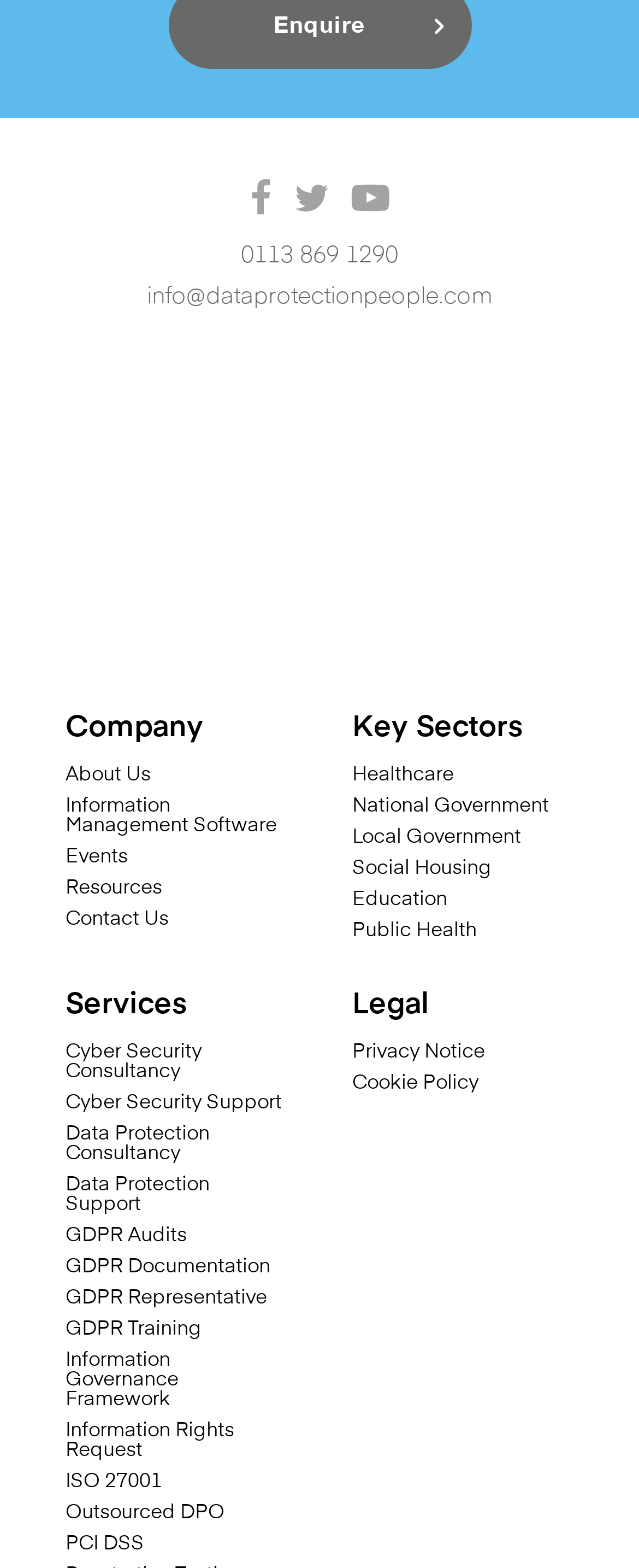Provide the bounding box coordinates for the area that should be clicked to complete the instruction: "Learn more about Cyber Security Consultancy".

[0.103, 0.665, 0.449, 0.69]